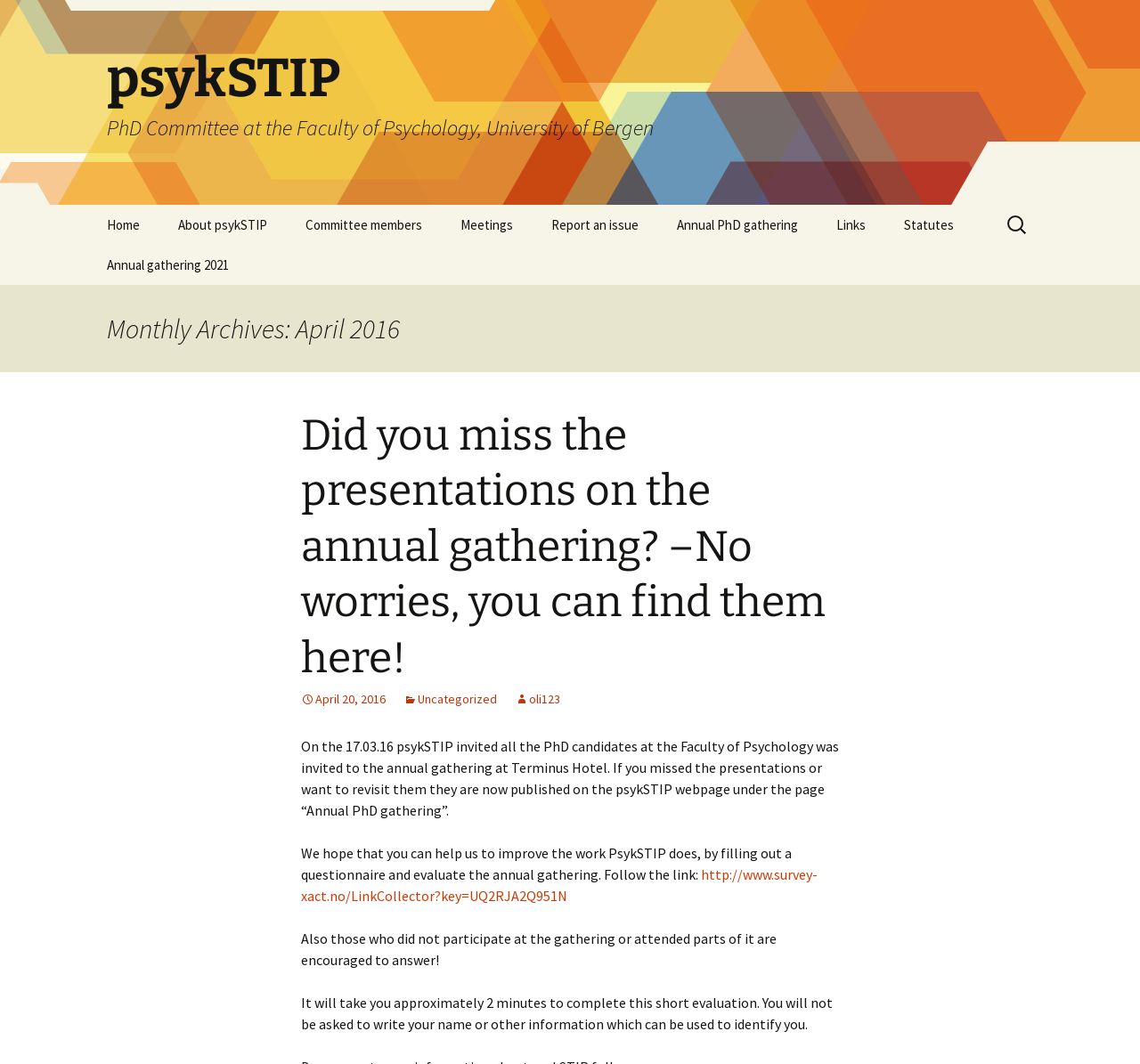Identify the coordinates of the bounding box for the element described below: "Publishing / Professor Ståle Pallesen.". Return the coordinates as four float numbers between 0 and 1: [left, top, right, bottom].

[0.734, 0.431, 0.891, 0.481]